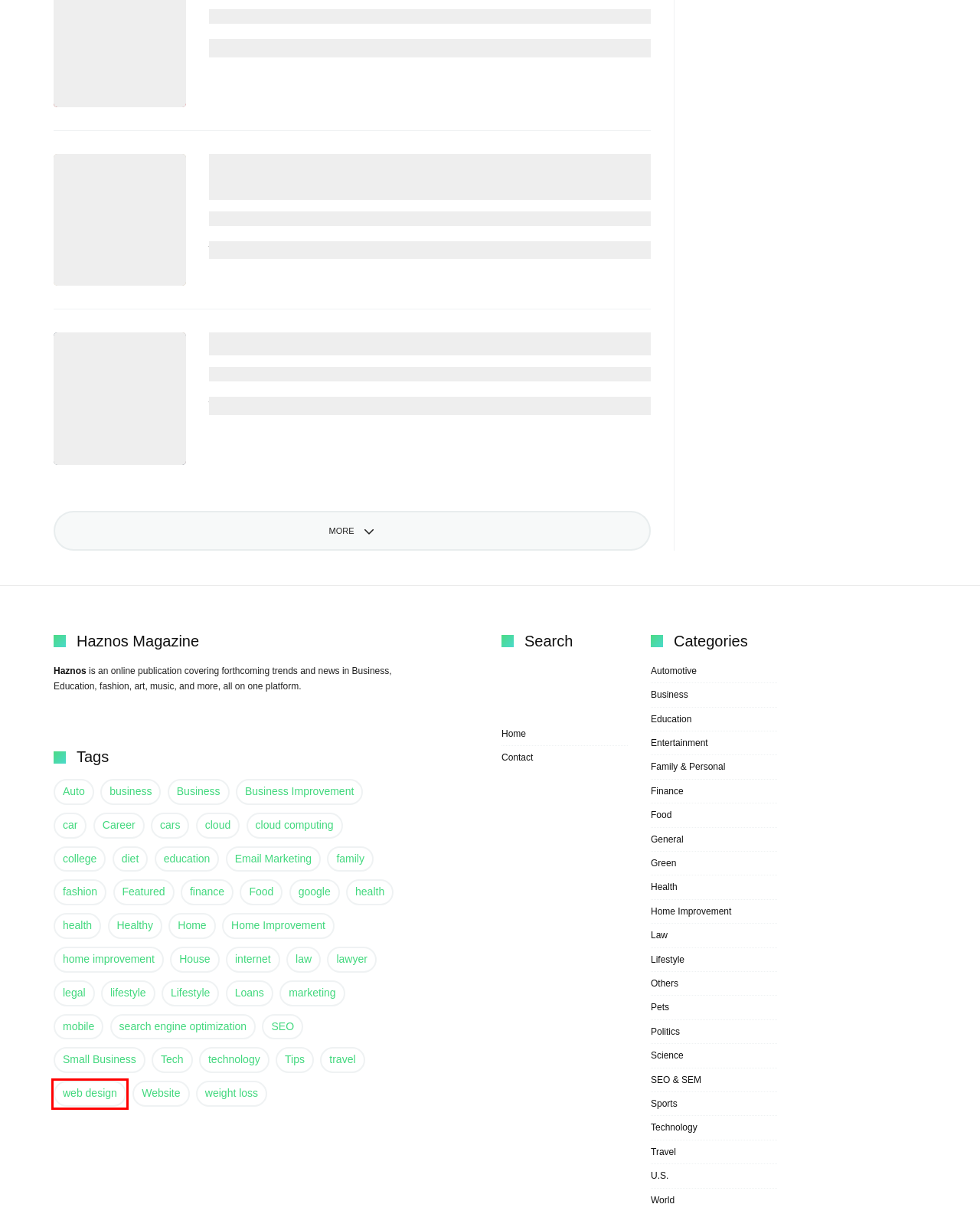Look at the screenshot of a webpage, where a red bounding box highlights an element. Select the best description that matches the new webpage after clicking the highlighted element. Here are the candidates:
A. home improvement Archives - Haznos
B. web design Archives - Haznos
C. Tech Archives - Haznos
D. Loans Archives - Haznos
E. cloud computing Archives - Haznos
F. technology Archives - Haznos
G. Technology Archives - Haznos
H. internet Archives - Haznos

B